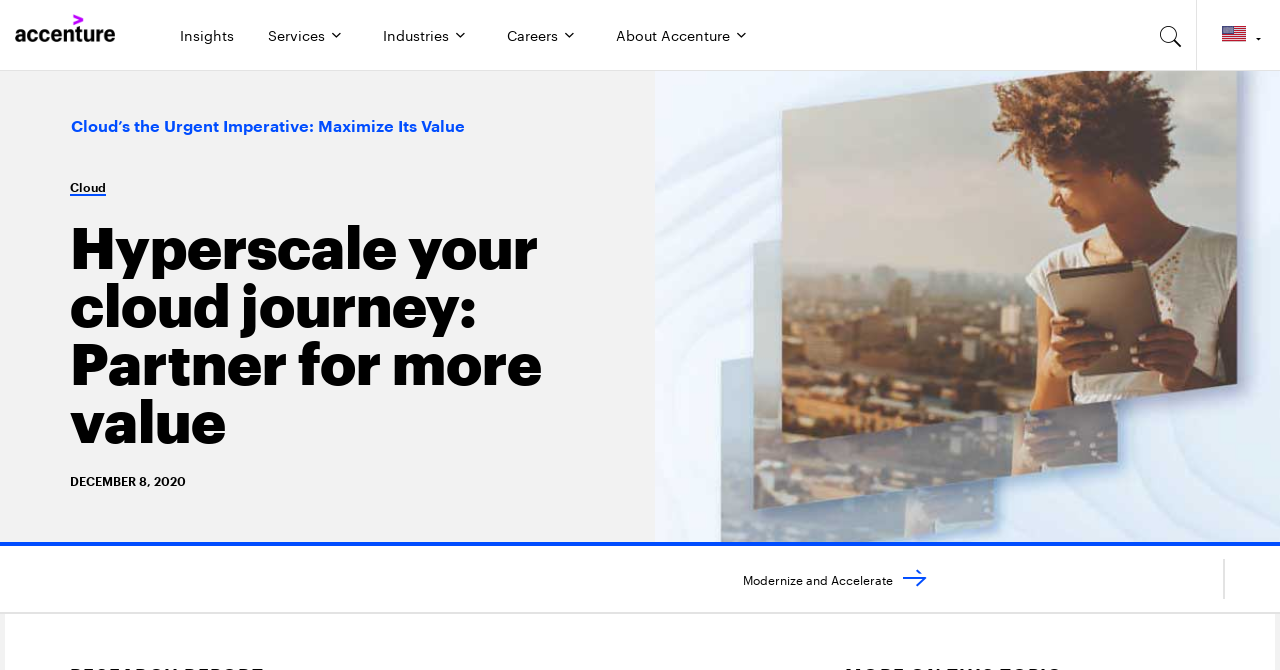Generate a thorough caption detailing the webpage content.

The webpage is about Accenture's cloud hyperscalers, with a focus on partnering with hyperscale companies to maximize cloud value. 

At the top of the page, there is a global navigation bar with links to Accenture's home page, insights, services, industries, careers, and about Accenture. On the right side of the navigation bar, there is a search link and a country and language selector with a USA flag icon. 

Below the navigation bar, there is a breadcrumb navigation section with a link to "Cloud's the Urgent Imperative: Maximize Its Value". Next to it, there is a link to "Cloud". 

The main content area has a heading that reads "Hyperscale your cloud journey: Partner for more value". Below the heading, there is a date "DECEMBER 8, 2020". 

At the bottom of the page, there is a multipage navigation section with two links: "Cloud Hyperscalers" and "Modernize and Accelerate".